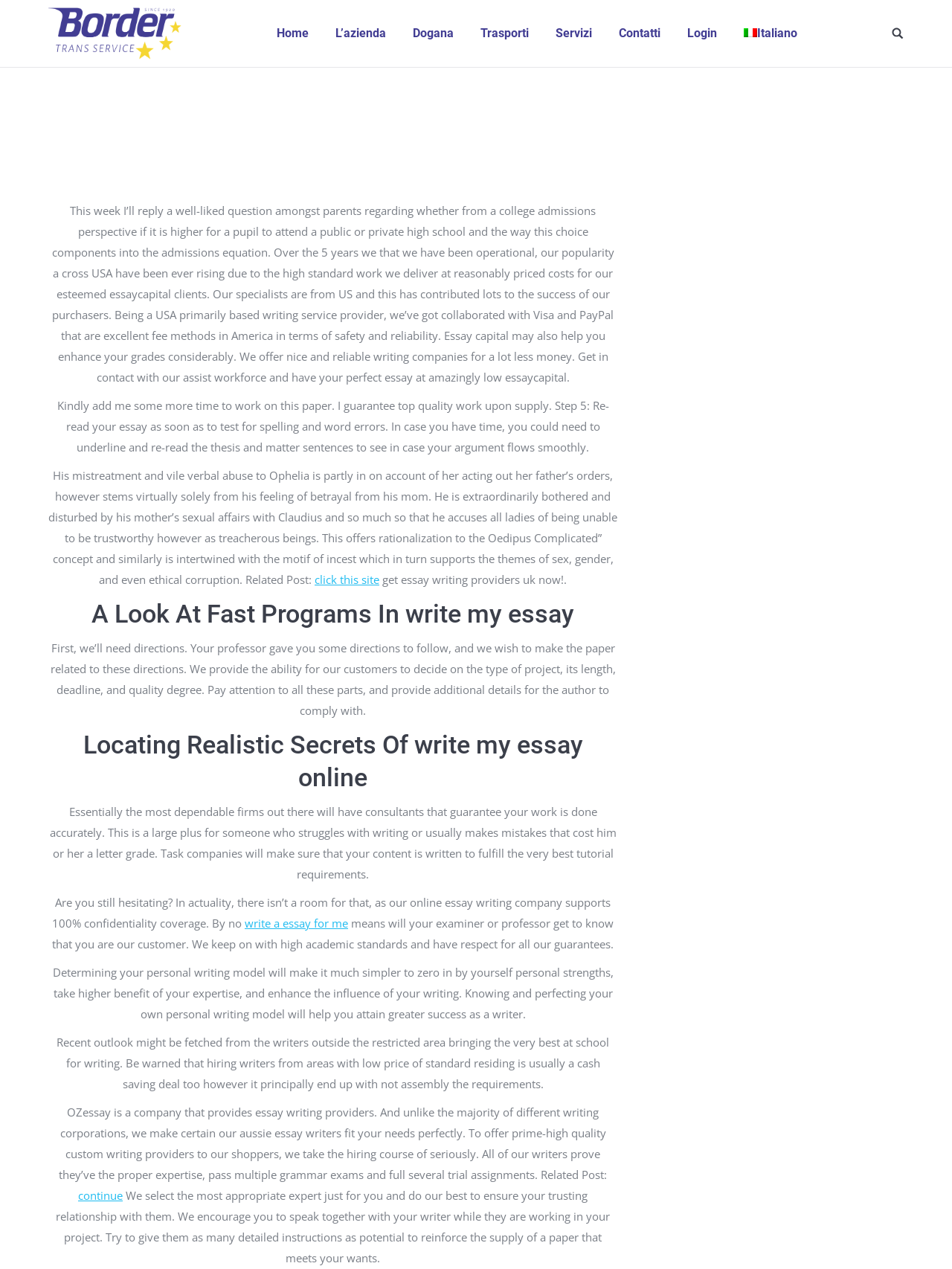Answer the question using only a single word or phrase: 
What is the name of the writing service provider?

Essay capital